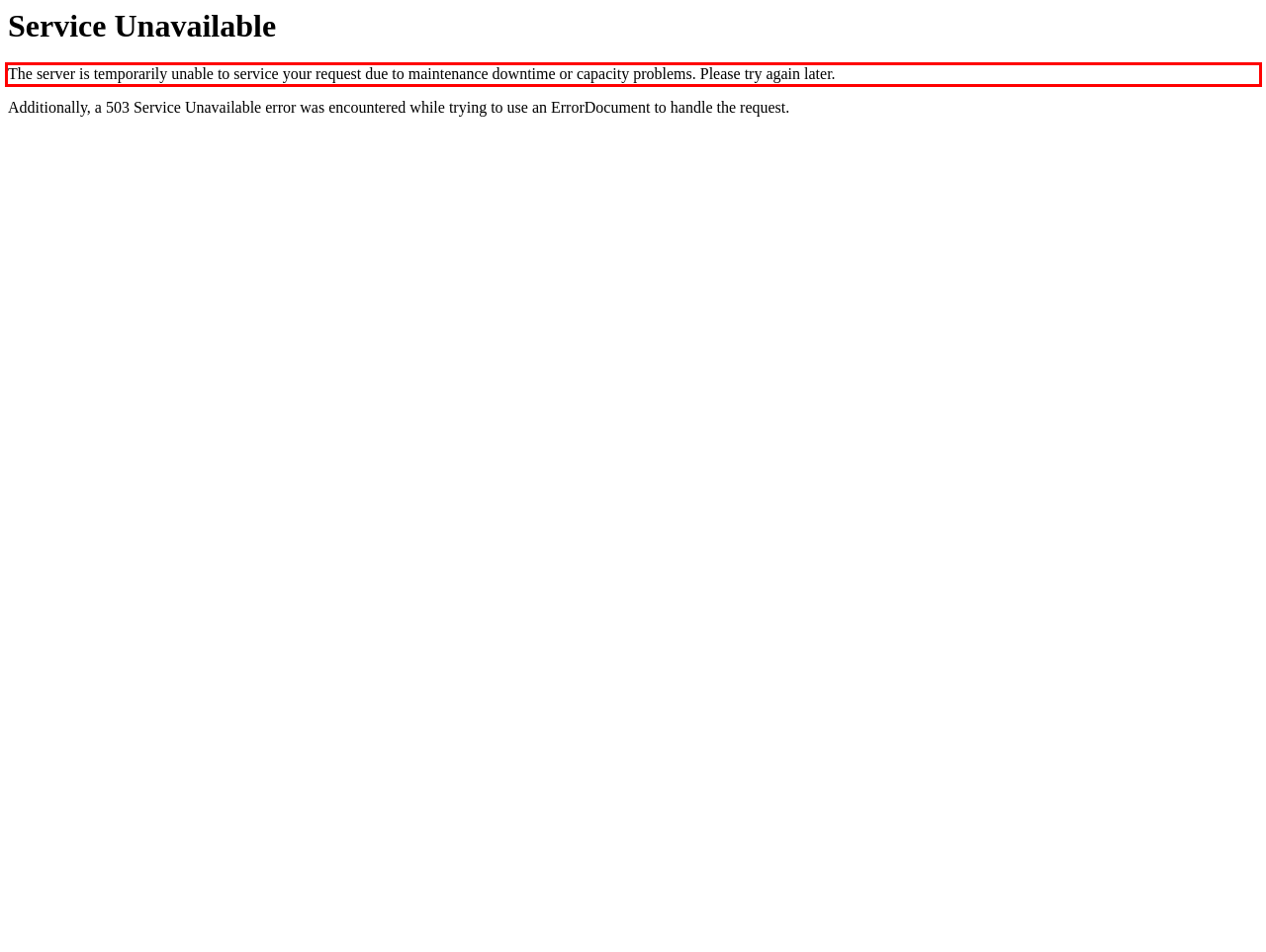Identify the red bounding box in the webpage screenshot and perform OCR to generate the text content enclosed.

The server is temporarily unable to service your request due to maintenance downtime or capacity problems. Please try again later.